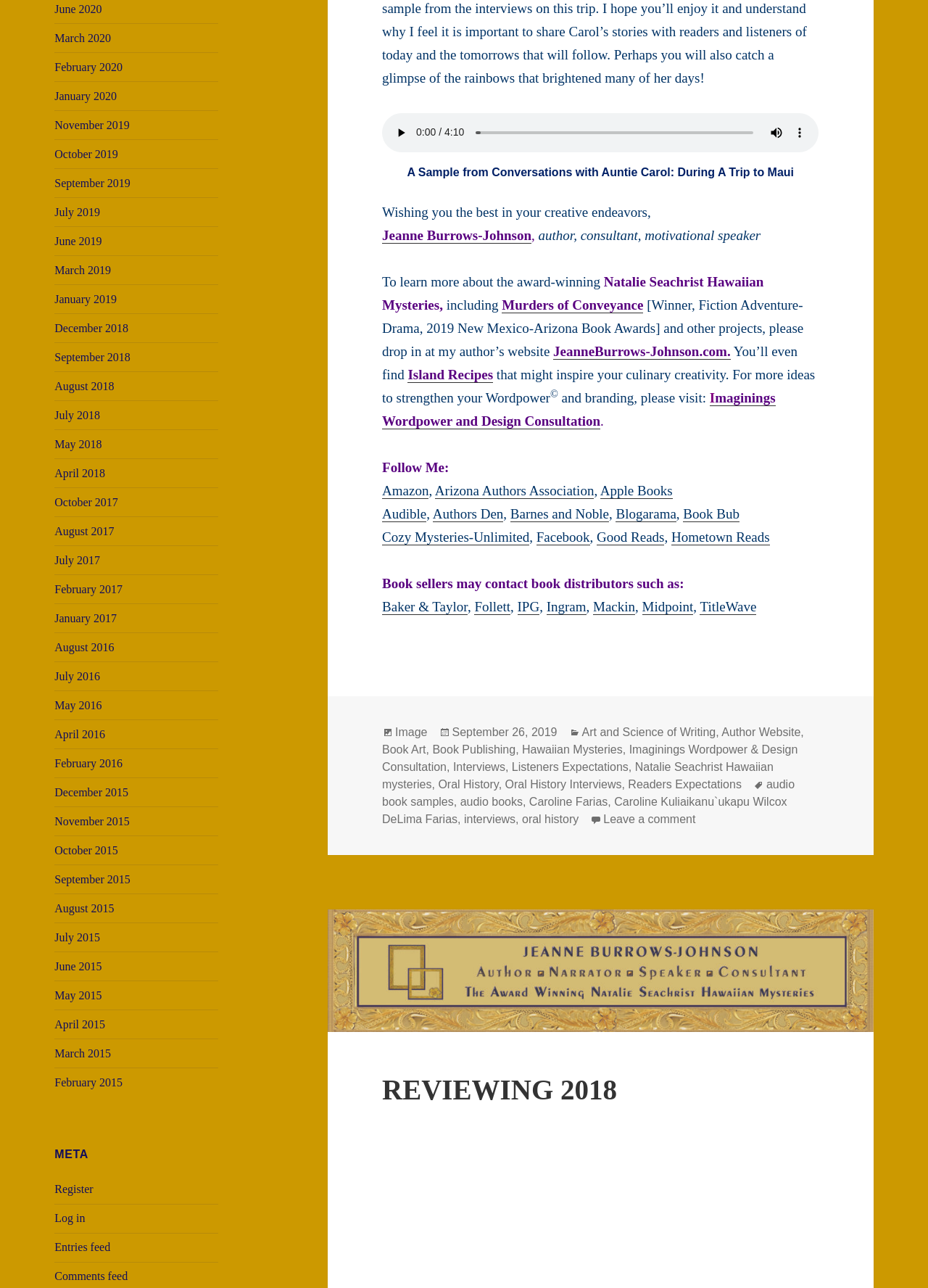Please predict the bounding box coordinates of the element's region where a click is necessary to complete the following instruction: "Click on the 'Register' link". The coordinates should be represented by four float numbers between 0 and 1, i.e., [left, top, right, bottom].

[0.059, 0.918, 0.1, 0.928]